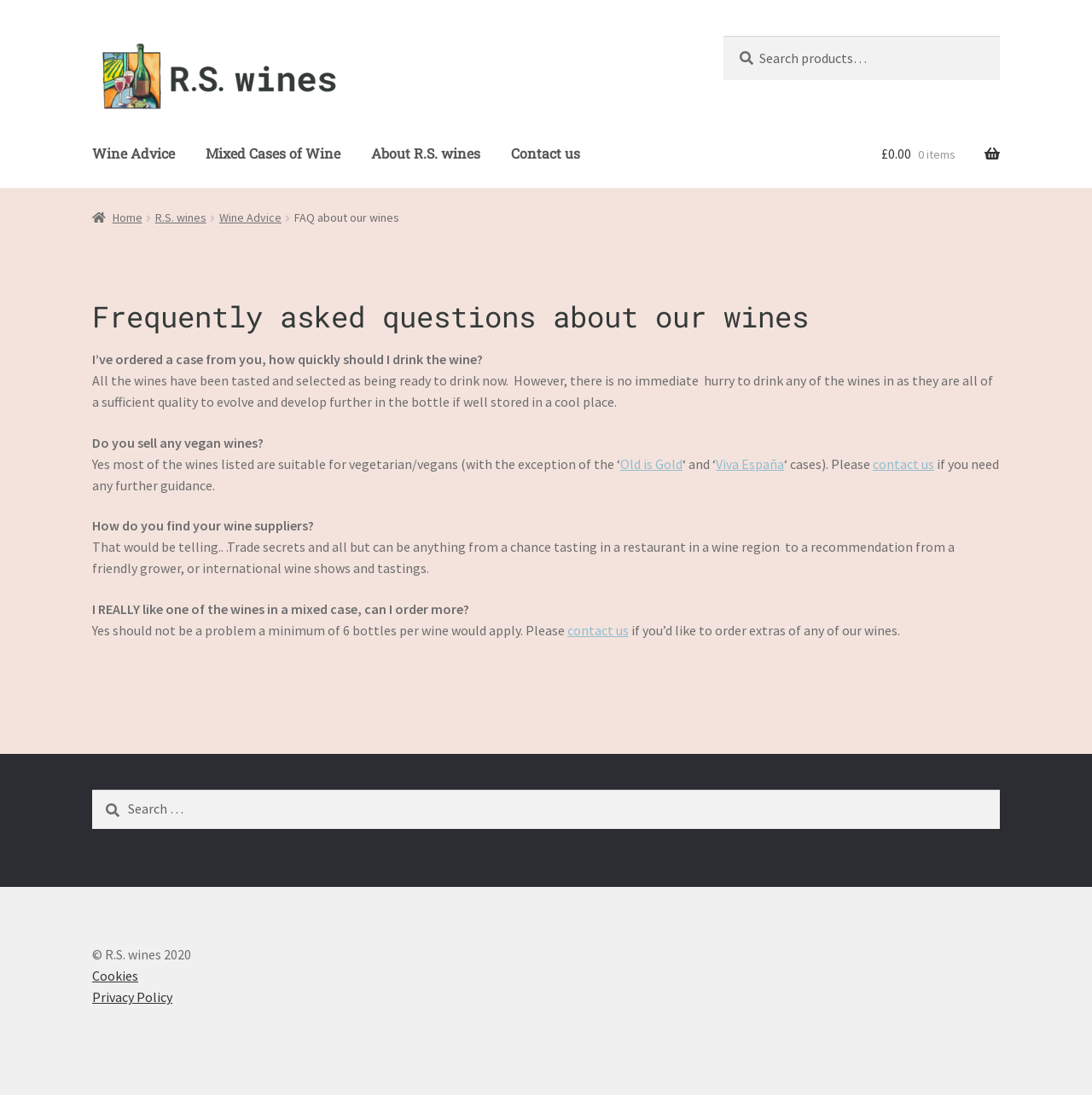For the given element description Home, determine the bounding box coordinates of the UI element. The coordinates should follow the format (top-left x, top-left y, bottom-right x, bottom-right y) and be within the range of 0 to 1.

[0.084, 0.192, 0.13, 0.206]